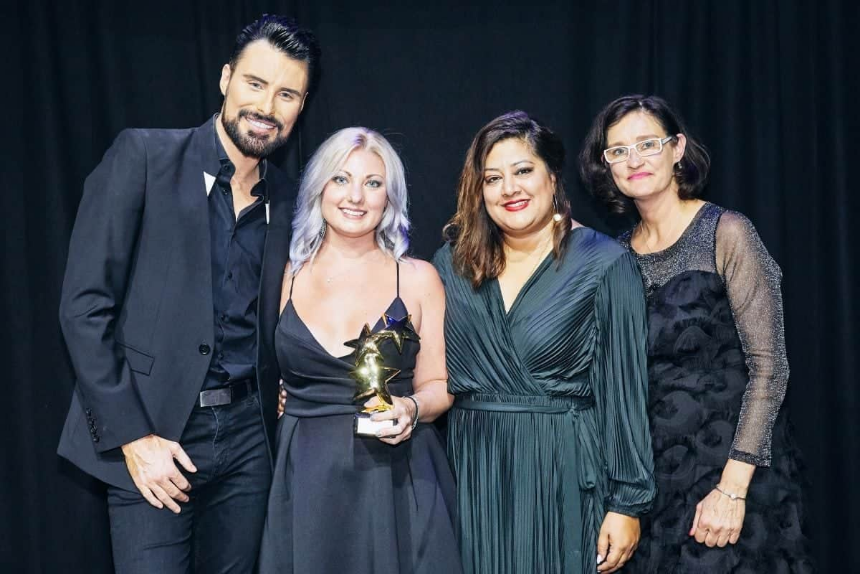Offer a detailed explanation of the image.

In this celebratory moment, four individuals pose together on stage, likely after a noteworthy event such as an awards ceremony. On the left stands a sharply dressed man in a black suit, exuding elegance and charisma. Next to him is a woman with striking platinum blonde hair, wearing a fitted black gown, holding a trophy, indicating her recent achievement. To her right is a woman dressed in a stylish green dress, radiating confidence and joy. Completing the group is a woman in a black, intricately designed outfit, smiling warmly at the camera. The backdrop is a soft black, enhancing the glamorous atmosphere of the occasion, suggesting a prominent celebration in fields related to beauty or competitions.